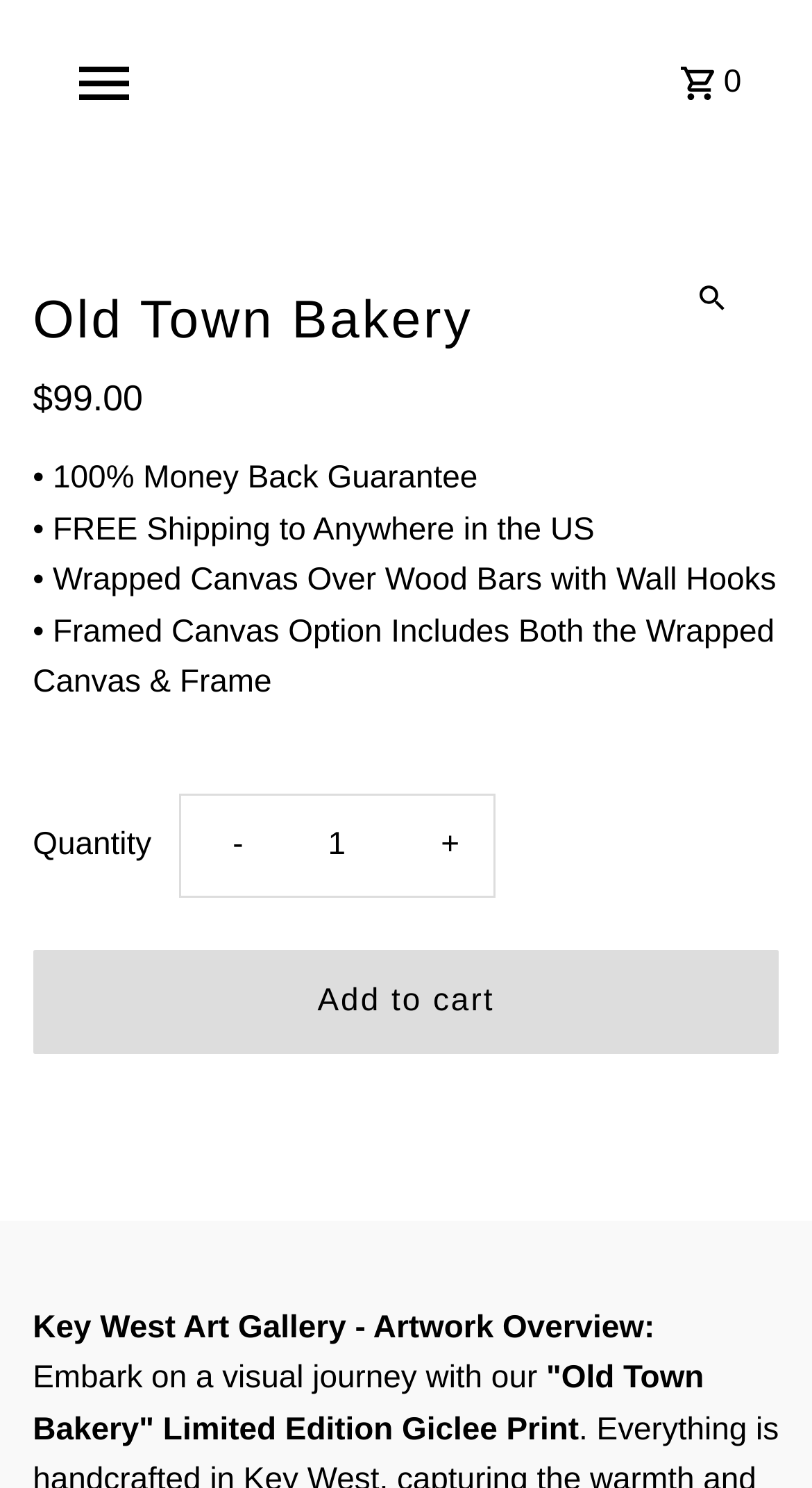Kindly respond to the following question with a single word or a brief phrase: 
What is the shipping policy?

FREE Shipping to US